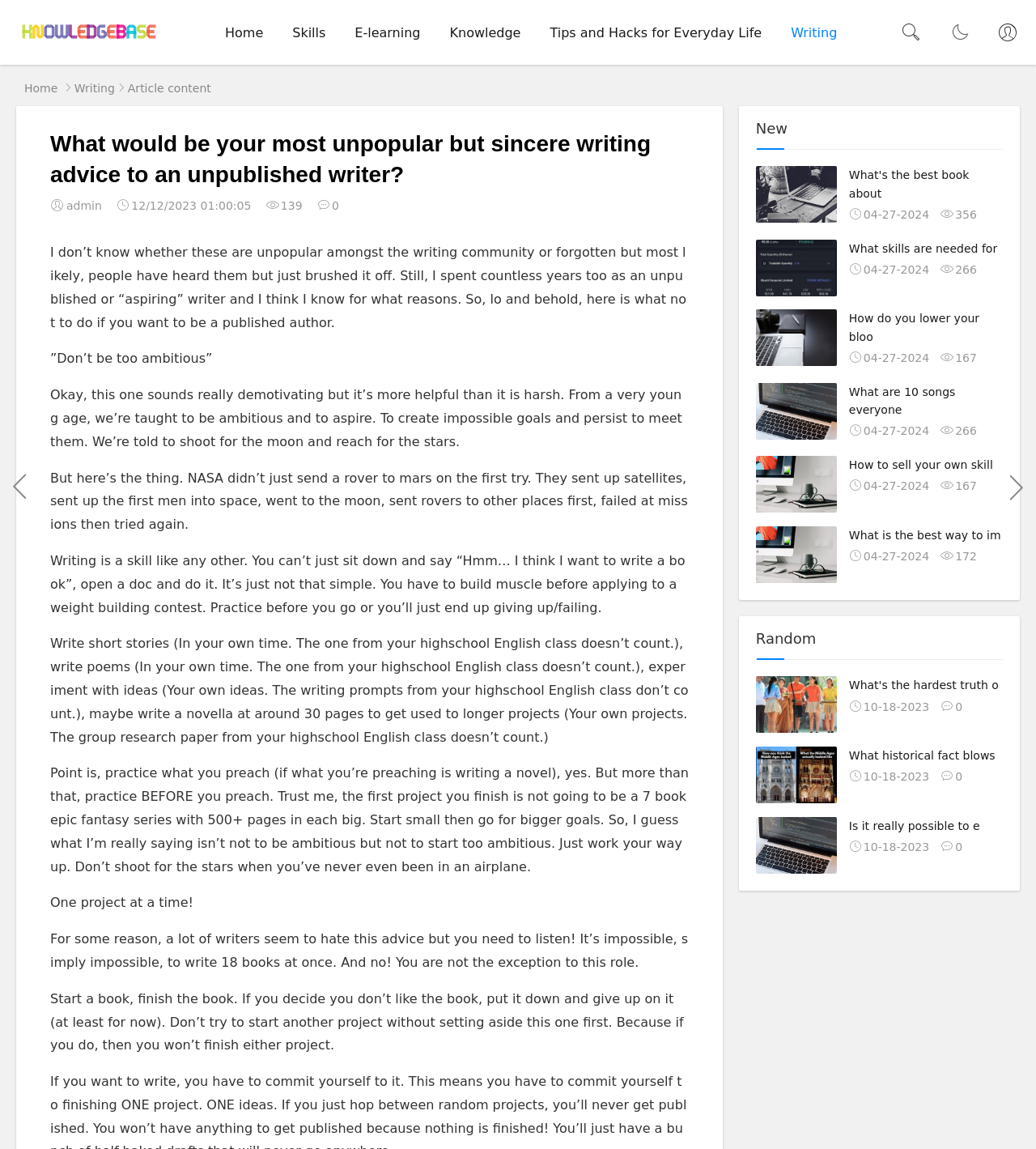Determine the bounding box coordinates for the HTML element mentioned in the following description: "What historical fact blows10-18-20230". The coordinates should be a list of four floats ranging from 0 to 1, represented as [left, top, right, bottom].

[0.73, 0.65, 0.968, 0.686]